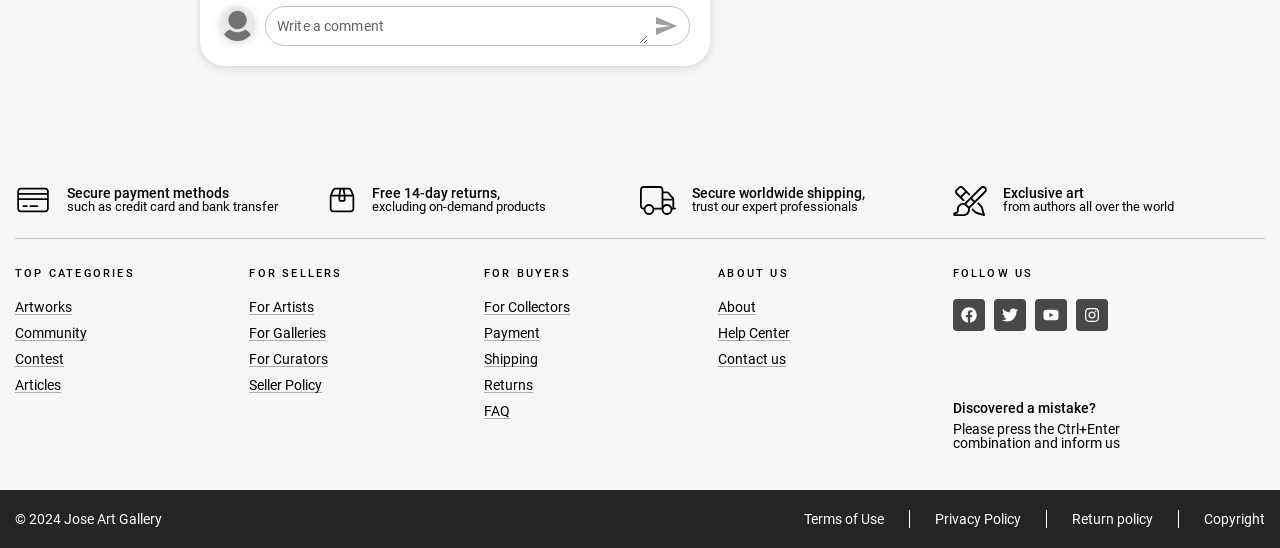Please identify the bounding box coordinates of the element's region that should be clicked to execute the following instruction: "Explore artworks". The bounding box coordinates must be four float numbers between 0 and 1, i.e., [left, top, right, bottom].

[0.012, 0.547, 0.056, 0.574]